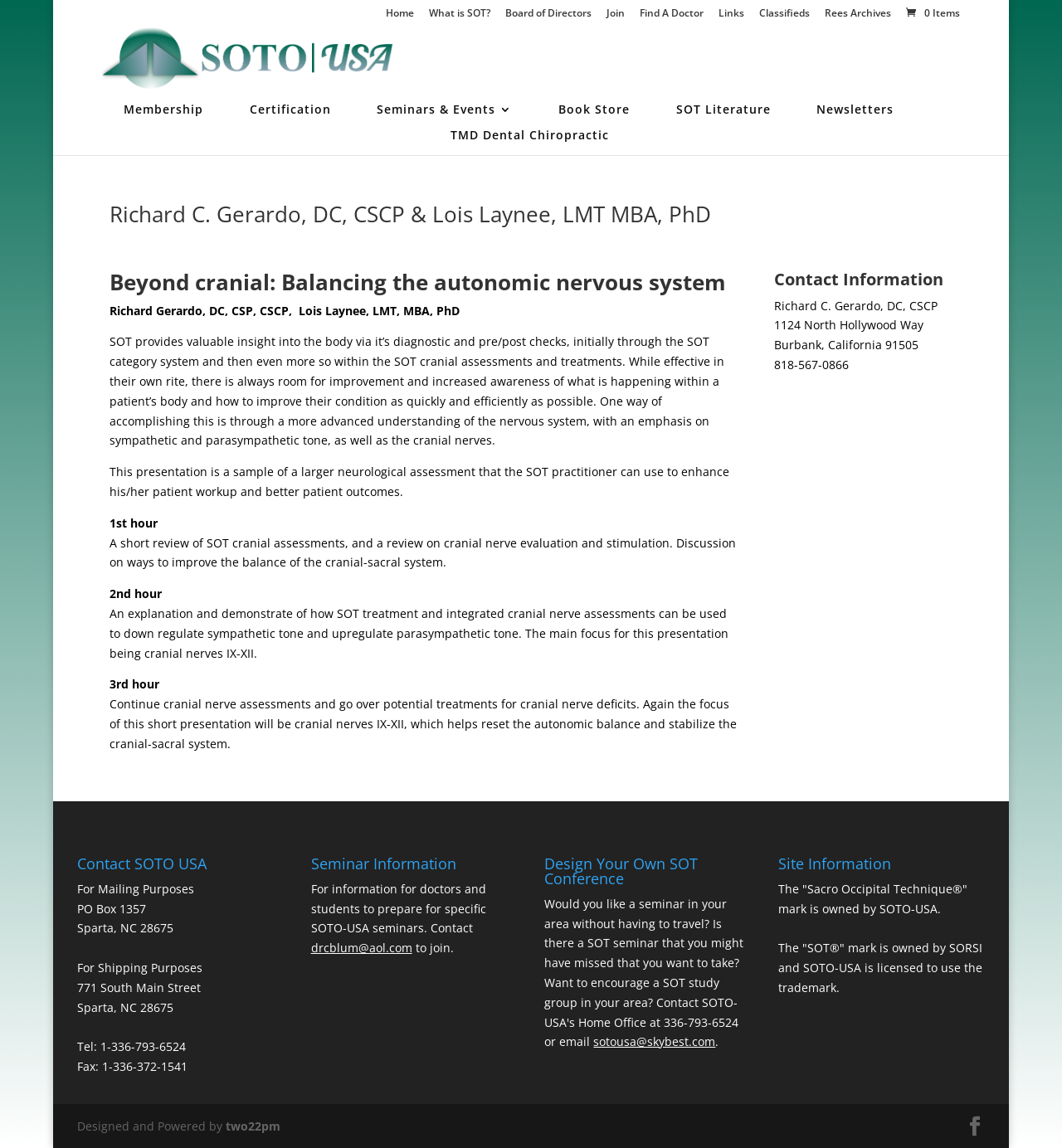Identify the bounding box coordinates of the region that should be clicked to execute the following instruction: "View What is SOT?".

[0.404, 0.007, 0.462, 0.022]